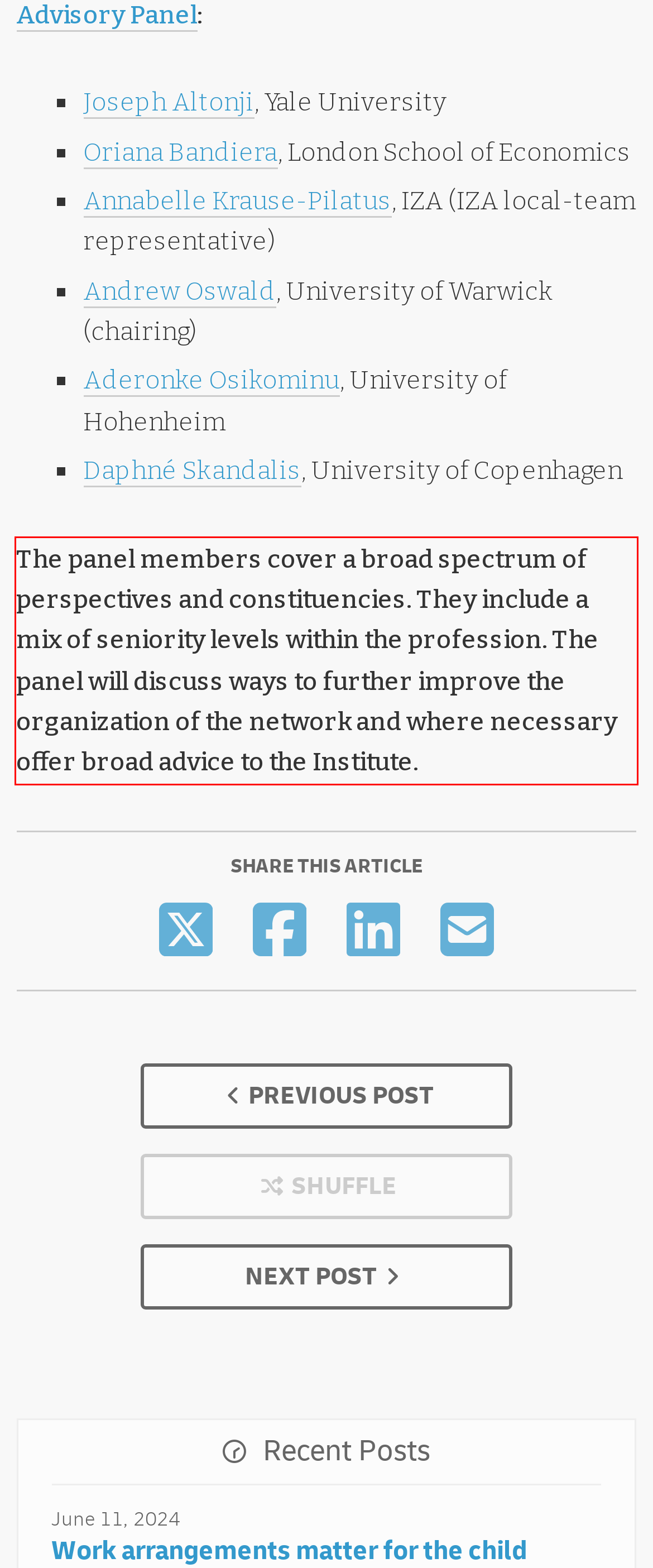Review the webpage screenshot provided, and perform OCR to extract the text from the red bounding box.

The panel members cover a broad spectrum of perspectives and constituencies. They include a mix of seniority levels within the profession. The panel will discuss ways to further improve the organization of the network and where necessary offer broad advice to the Institute.